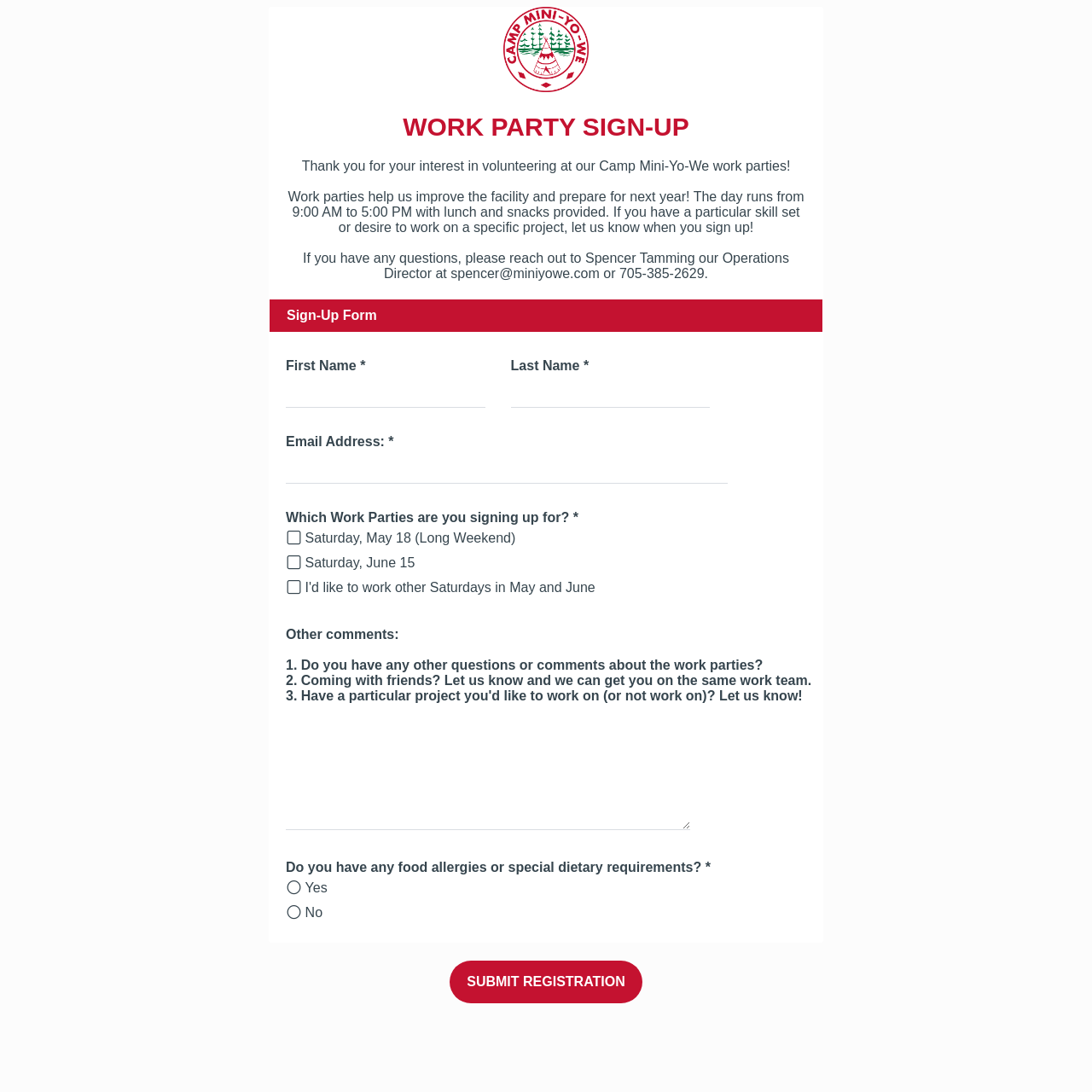Predict the bounding box for the UI component with the following description: "name="Submit" value="Submit Registration"".

[0.412, 0.88, 0.588, 0.919]